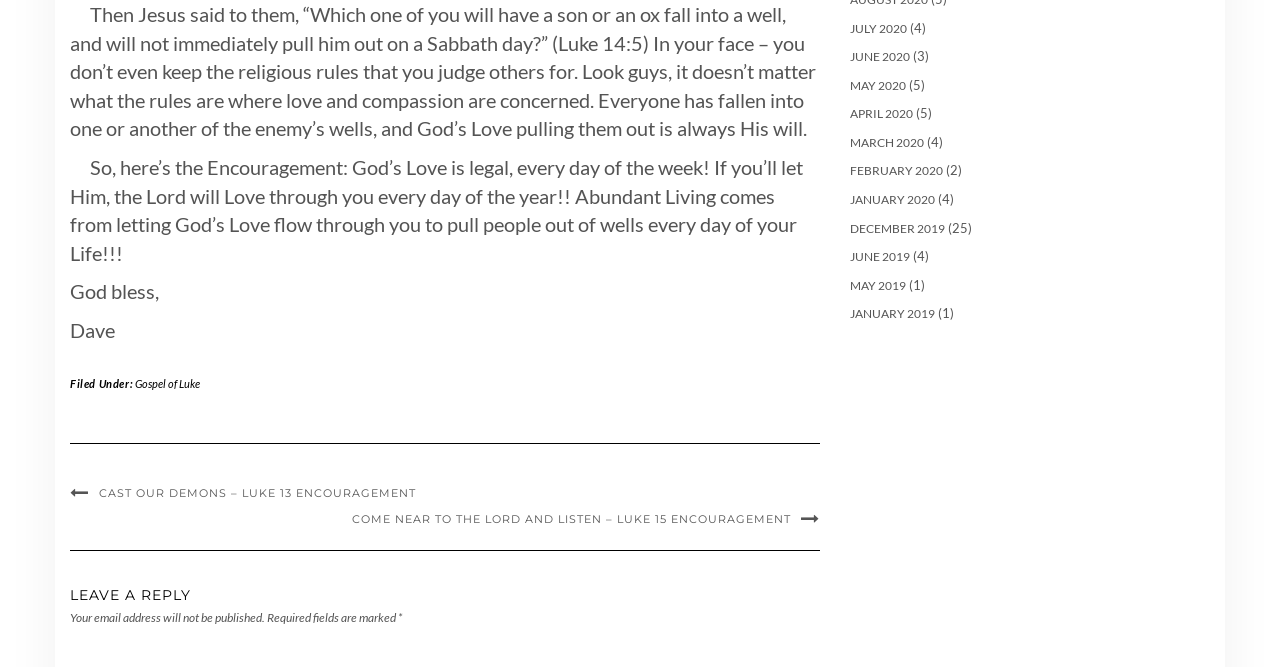Identify the bounding box coordinates of the area that should be clicked in order to complete the given instruction: "Click the link to read Luke 15 encouragement". The bounding box coordinates should be four float numbers between 0 and 1, i.e., [left, top, right, bottom].

[0.275, 0.767, 0.641, 0.788]